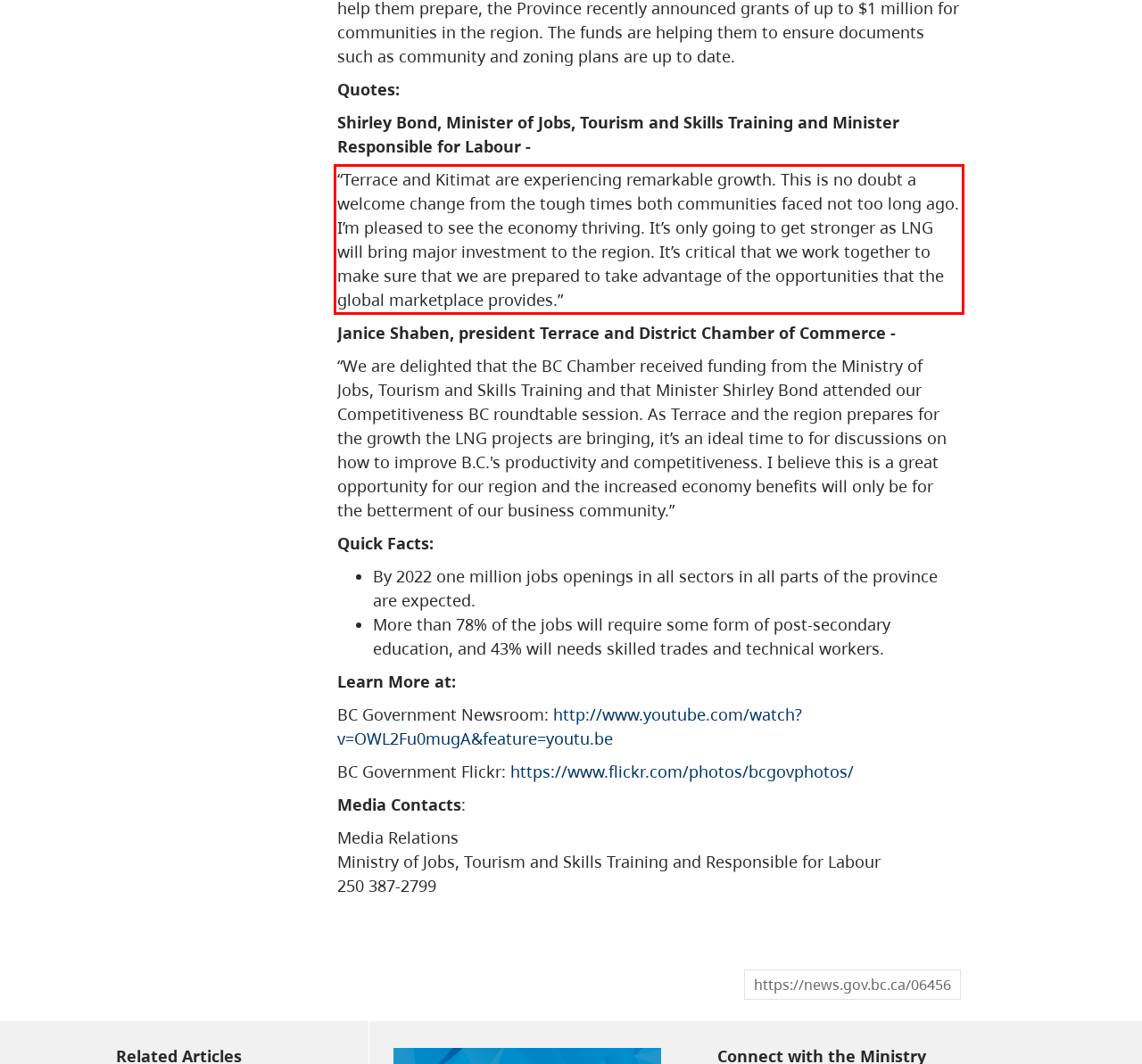Using the provided webpage screenshot, recognize the text content in the area marked by the red bounding box.

“Terrace and Kitimat are experiencing remarkable growth. This is no doubt a welcome change from the tough times both communities faced not too long ago. I’m pleased to see the economy thriving. It’s only going to get stronger as LNG will bring major investment to the region. It’s critical that we work together to make sure that we are prepared to take advantage of the opportunities that the global marketplace provides.”